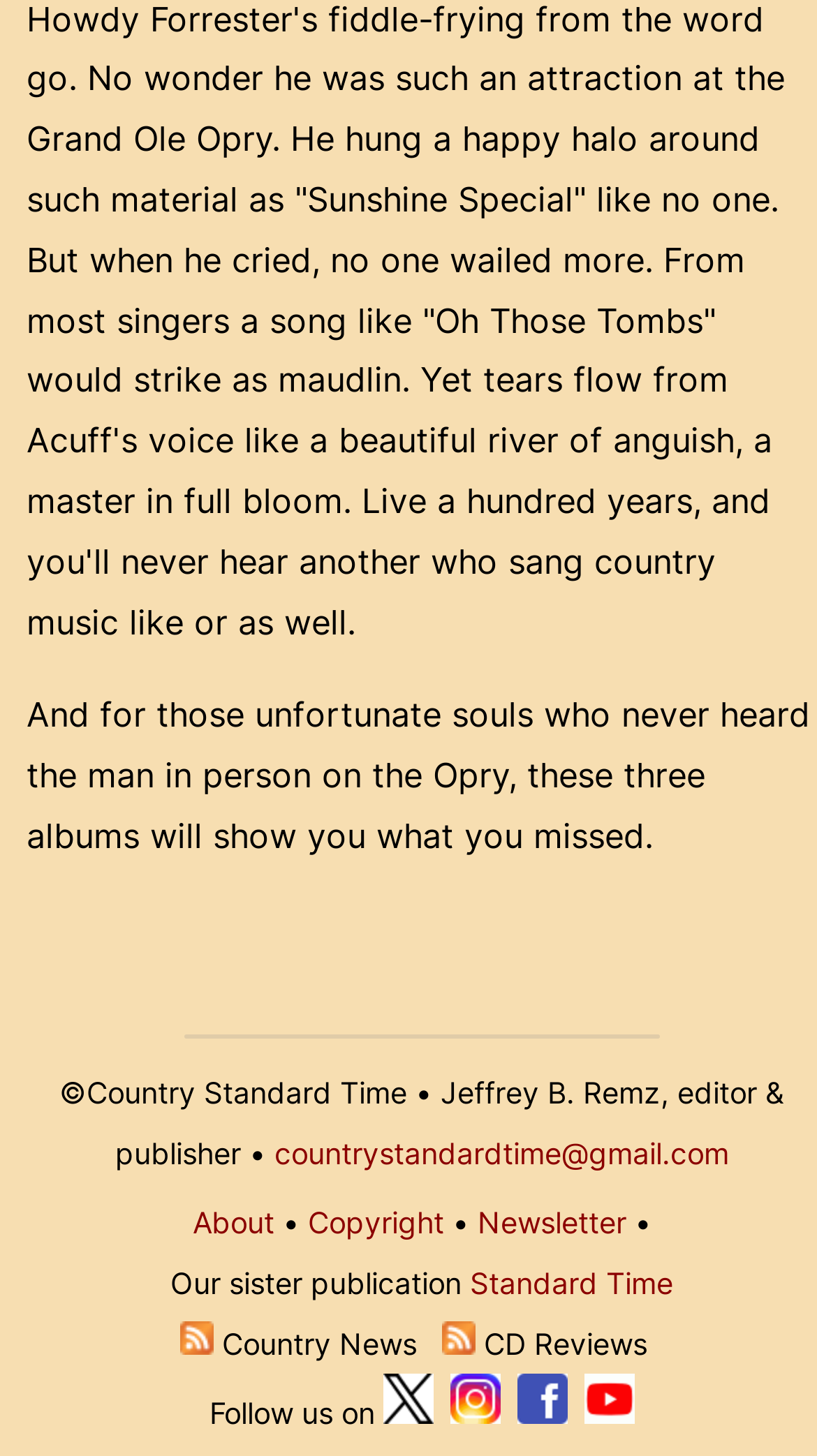Return the bounding box coordinates of the UI element that corresponds to this description: "parent_node: Follow us on title="YouTube"". The coordinates must be given as four float numbers in the range of 0 and 1, [left, top, right, bottom].

[0.715, 0.958, 0.777, 0.983]